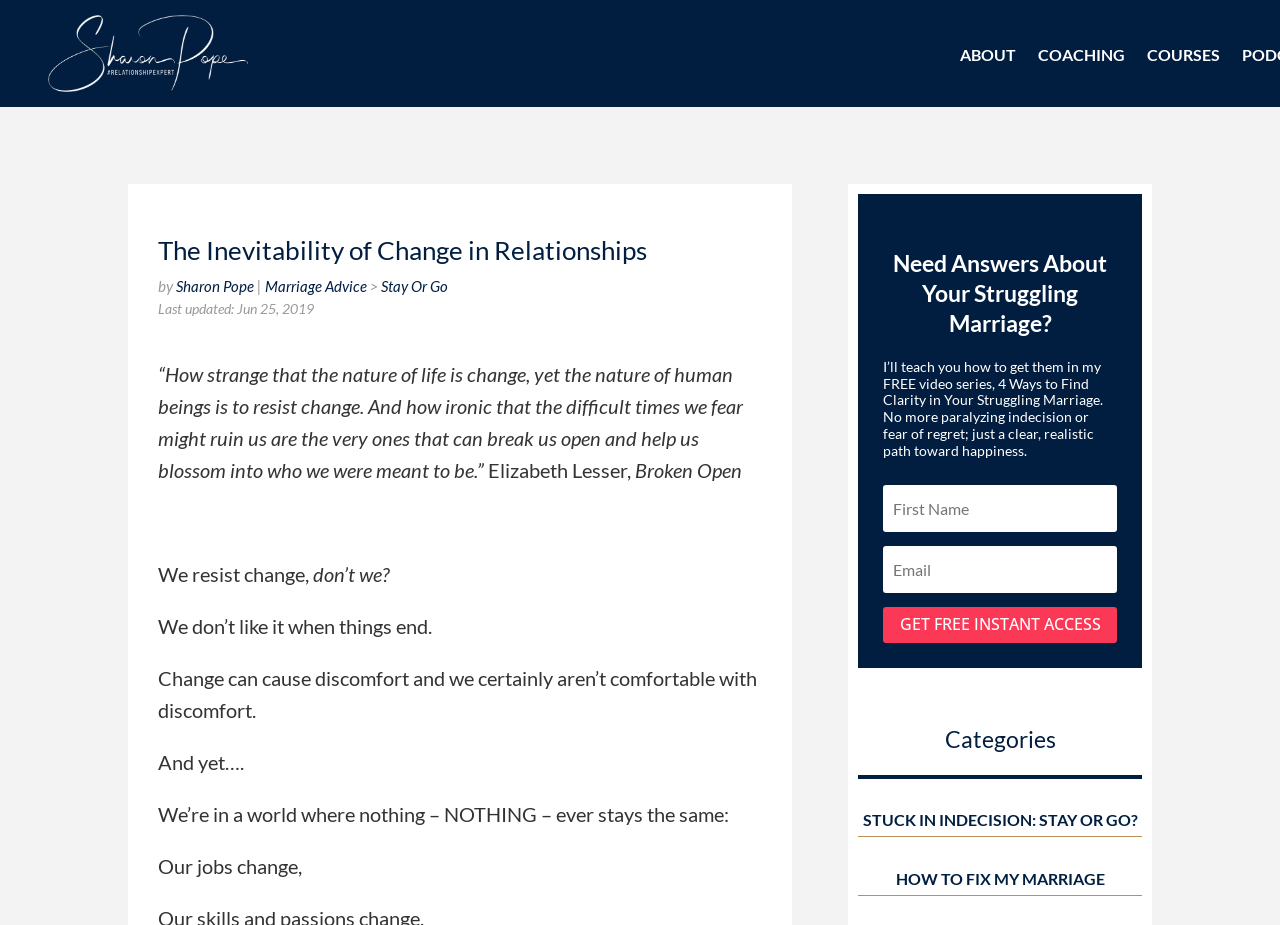Given the description of a UI element: "About", identify the bounding box coordinates of the matching element in the webpage screenshot.

[0.75, 0.052, 0.794, 0.089]